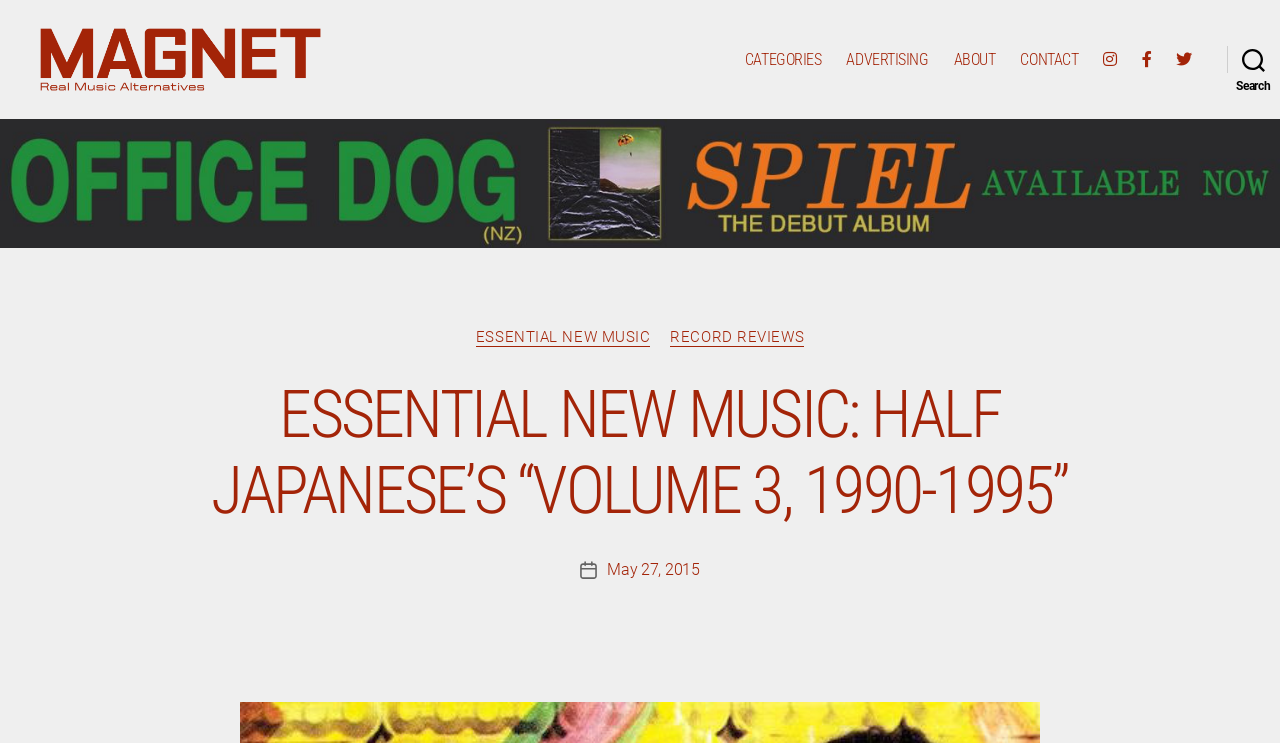Determine the bounding box coordinates of the section I need to click to execute the following instruction: "search". Provide the coordinates as four float numbers between 0 and 1, i.e., [left, top, right, bottom].

[0.959, 0.069, 1.0, 0.128]